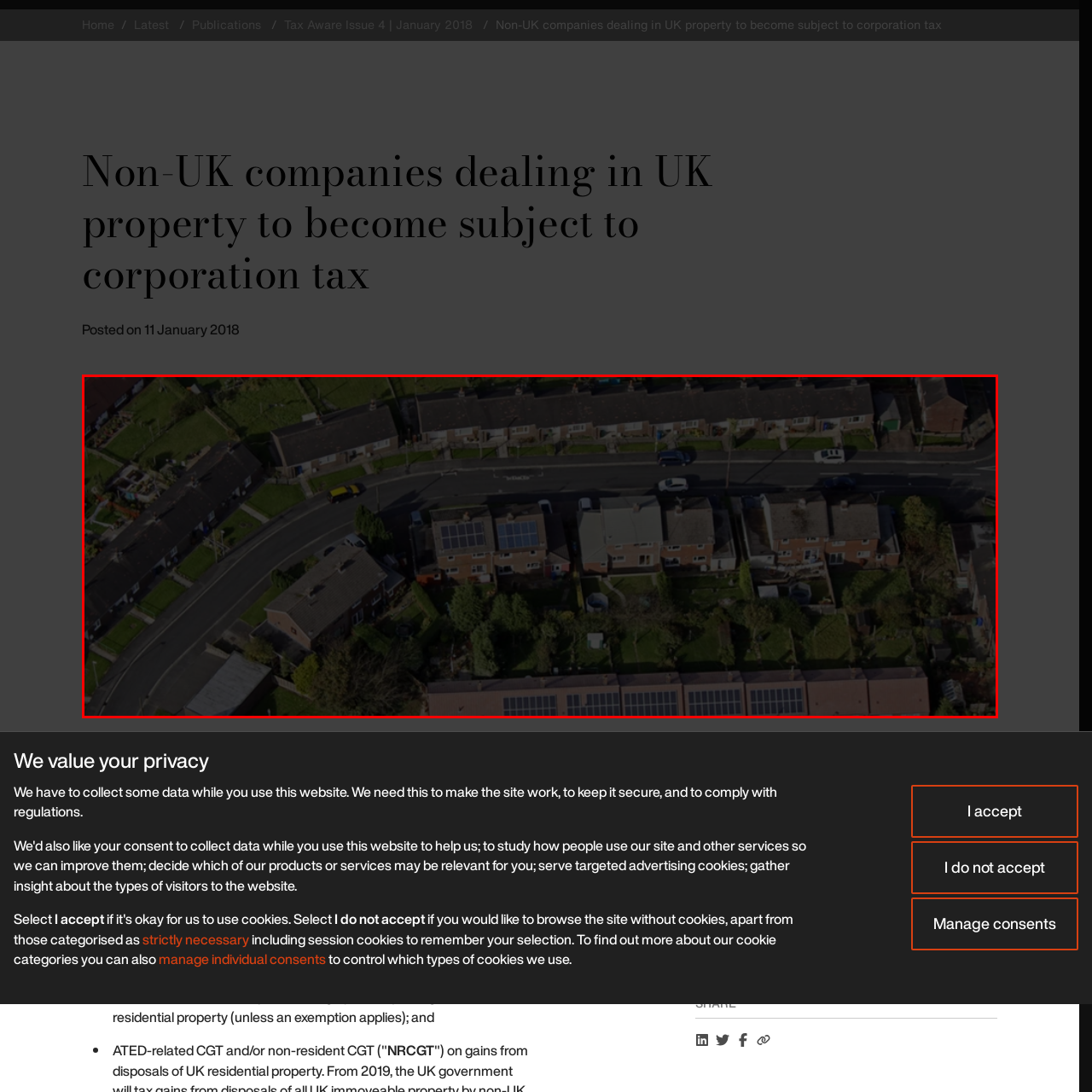Are the houses in the neighborhood well-maintained?
Please examine the image within the red bounding box and provide a comprehensive answer based on the visual details you observe.

The caption describes the houses as 'neatly arranged' and having 'well-maintained gardens', which suggests that the houses in the neighborhood are well-cared for and maintained.